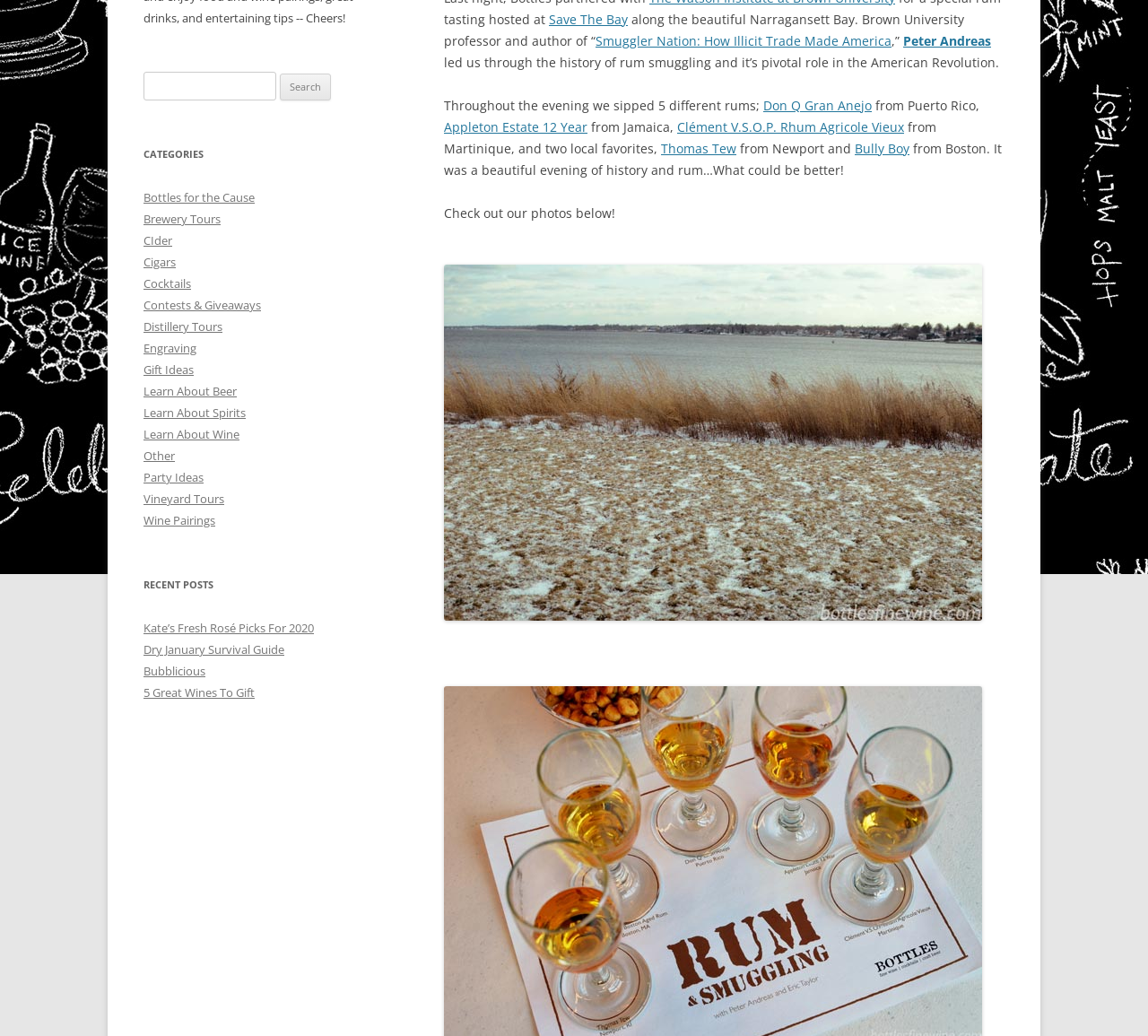Determine the bounding box of the UI element mentioned here: "Bottles for the Cause". The coordinates must be in the format [left, top, right, bottom] with values ranging from 0 to 1.

[0.125, 0.183, 0.222, 0.199]